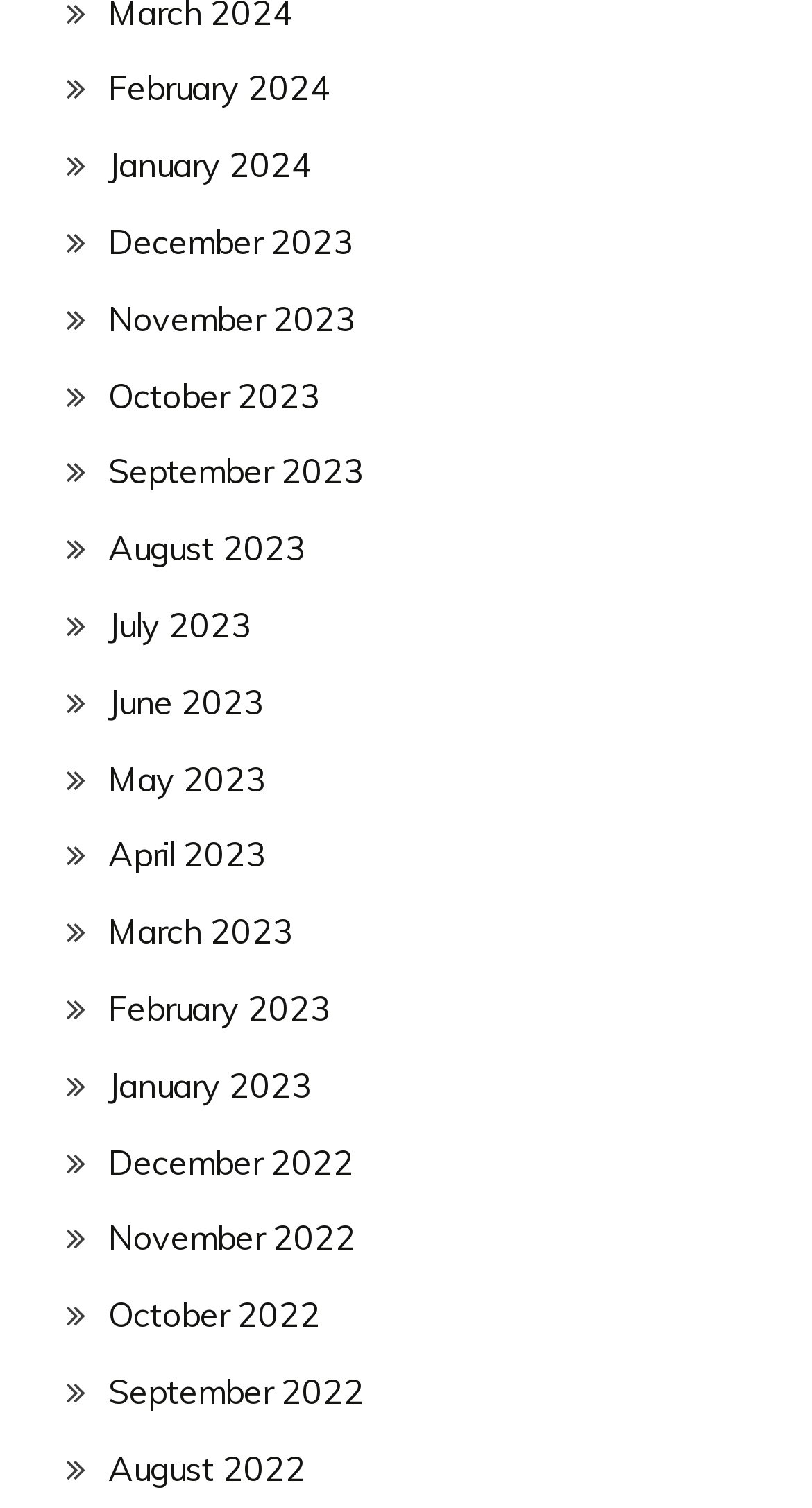Specify the bounding box coordinates of the element's area that should be clicked to execute the given instruction: "access affiliate training". The coordinates should be four float numbers between 0 and 1, i.e., [left, top, right, bottom].

None